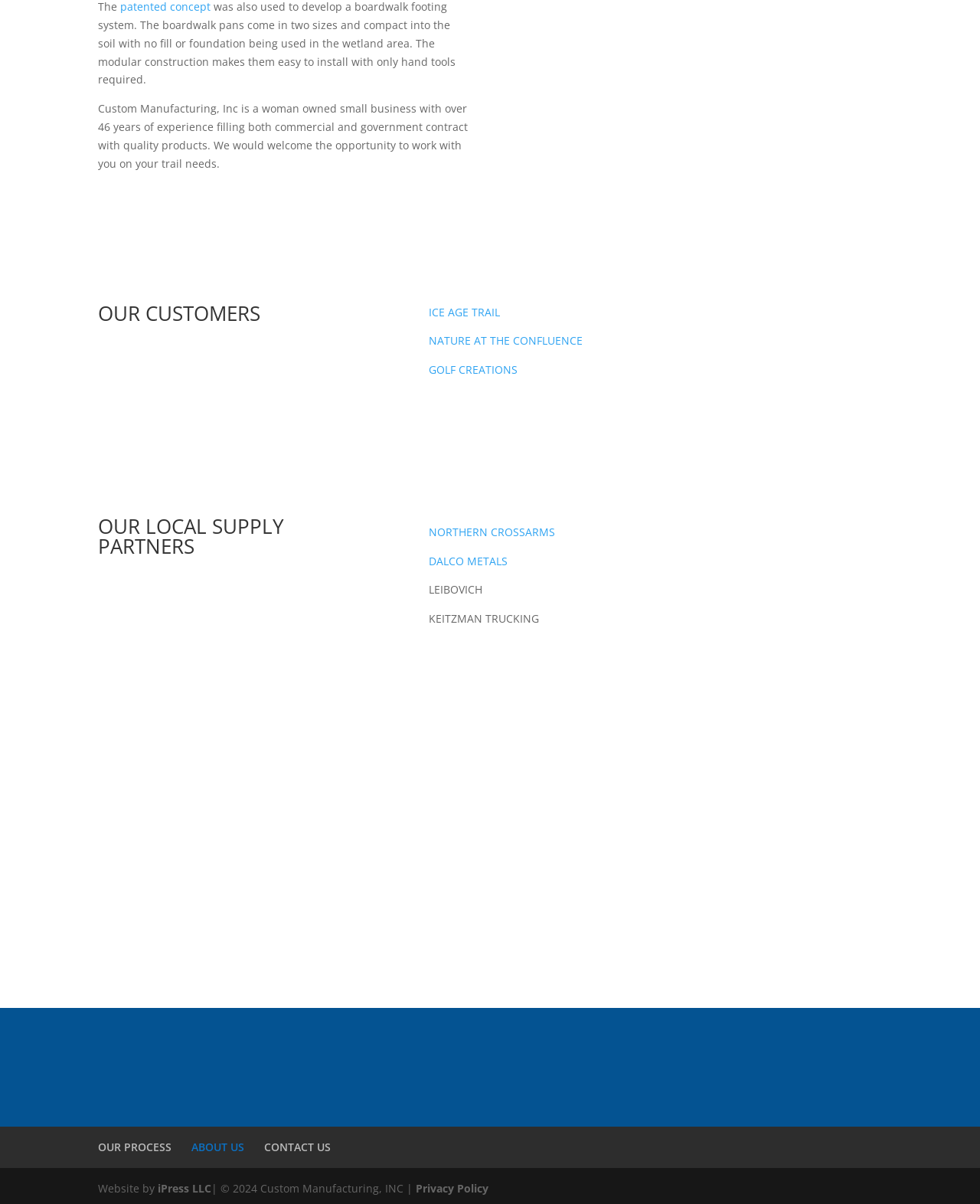Determine the bounding box coordinates for the area that needs to be clicked to fulfill this task: "Contact us". The coordinates must be given as four float numbers between 0 and 1, i.e., [left, top, right, bottom].

[0.27, 0.947, 0.338, 0.959]